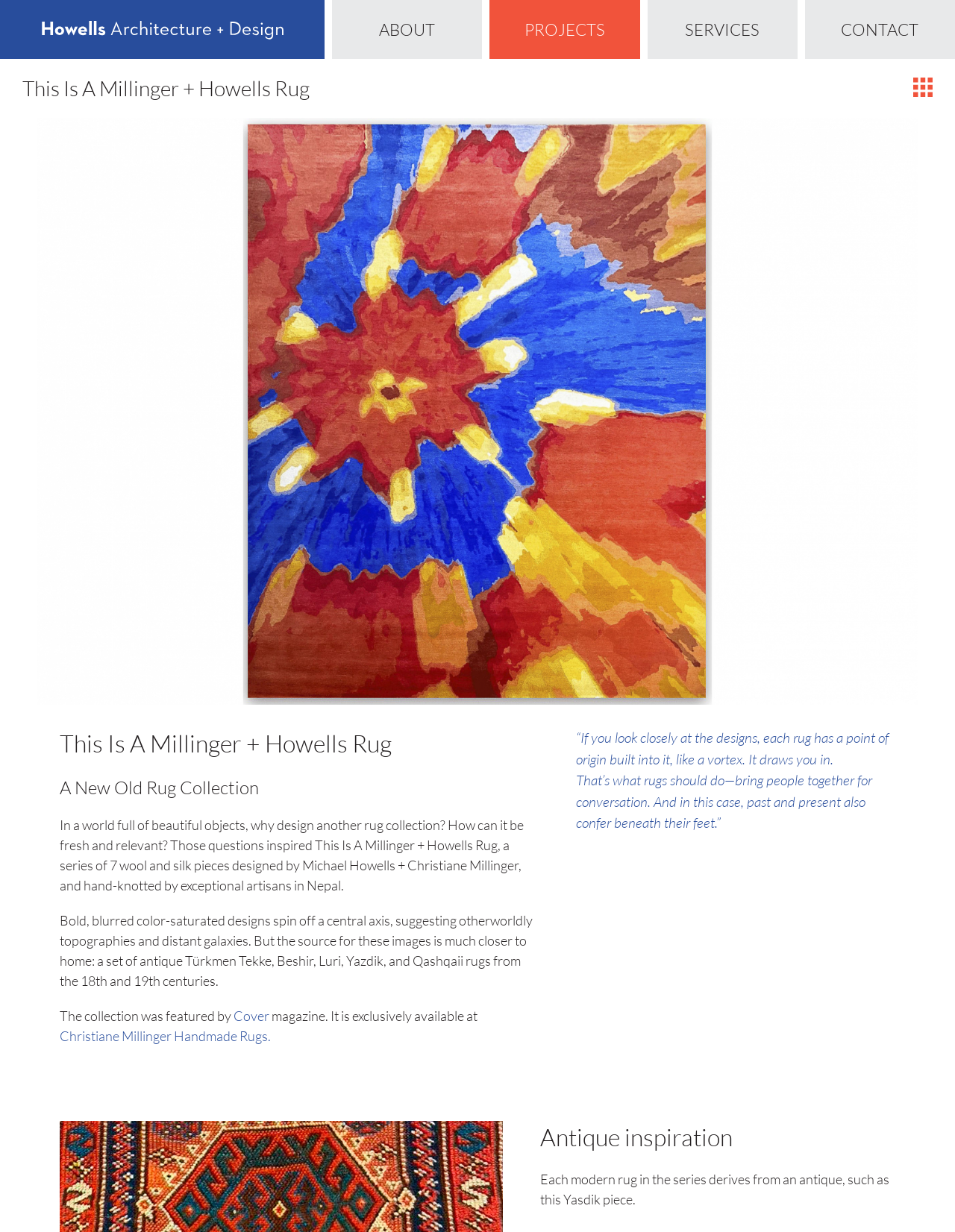What type of rugs are featured on this page?
Can you provide a detailed and comprehensive answer to the question?

The image on the webpage shows a modern floral rug, and the text describes the design and inspiration behind the rug collection. The rugs are designed by Michael Howells and Christiane Millinger, and are hand-knotted by artisans in Nepal.